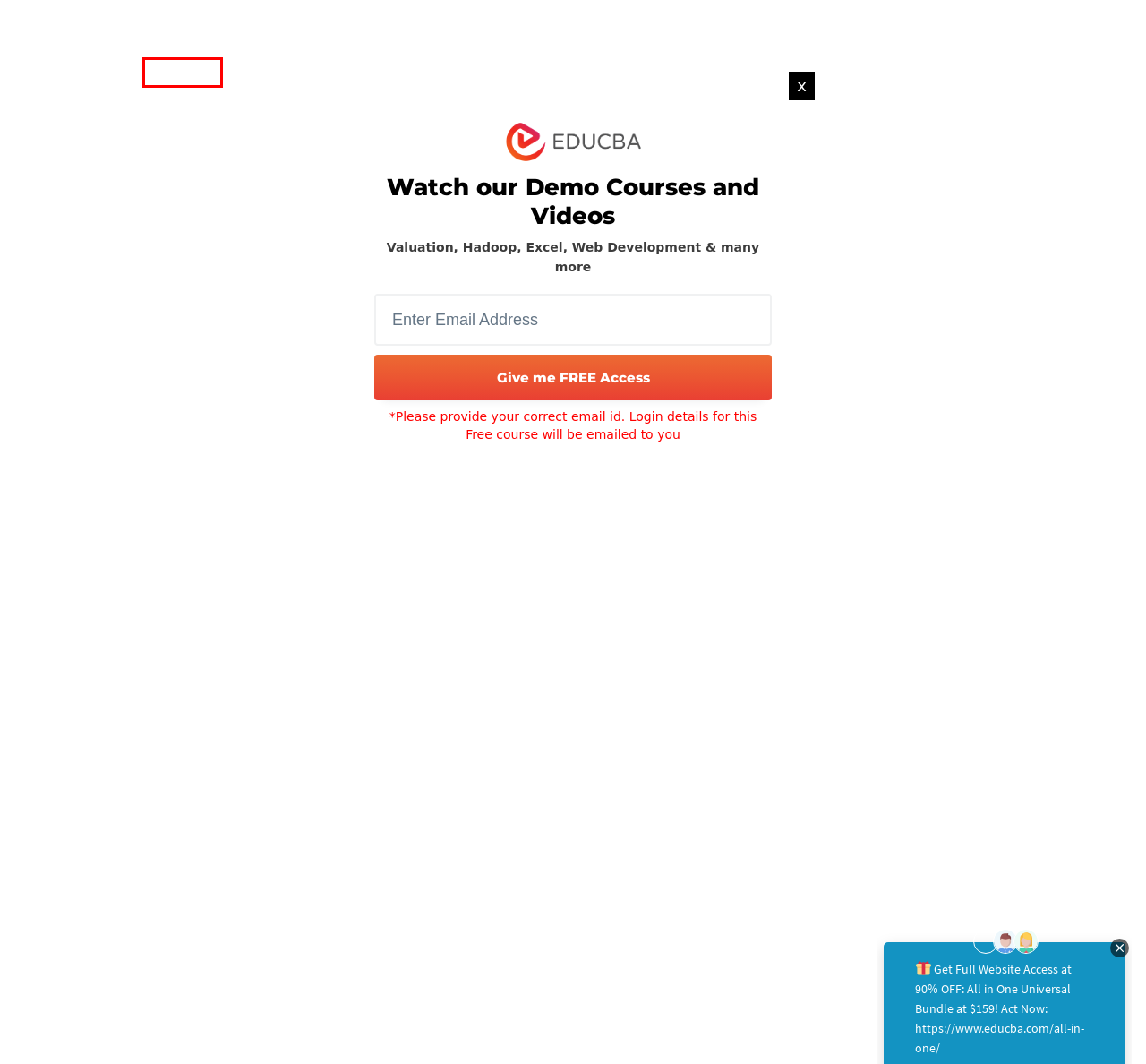Observe the webpage screenshot and focus on the red bounding box surrounding a UI element. Choose the most appropriate webpage description that corresponds to the new webpage after clicking the element in the bounding box. Here are the candidates:
A. All in One Bundle - Best Courses and Certification
B. 1000+ Blogs on Travel, Entertainment, Essays, and 15 more topics
C. Financial Analyst Course (250+ Training Courses, Online Certification)
D. EDUCBA | Best Online Training & Video Courses Certification
E. Free Education (Powerful Blogs) and Library | eduCBA
F. Explore - EDUCBA
G. SkillUP 101@FREE - EDUCBA
H. World Ocean Day 2023 | History, Themes & Significance

E